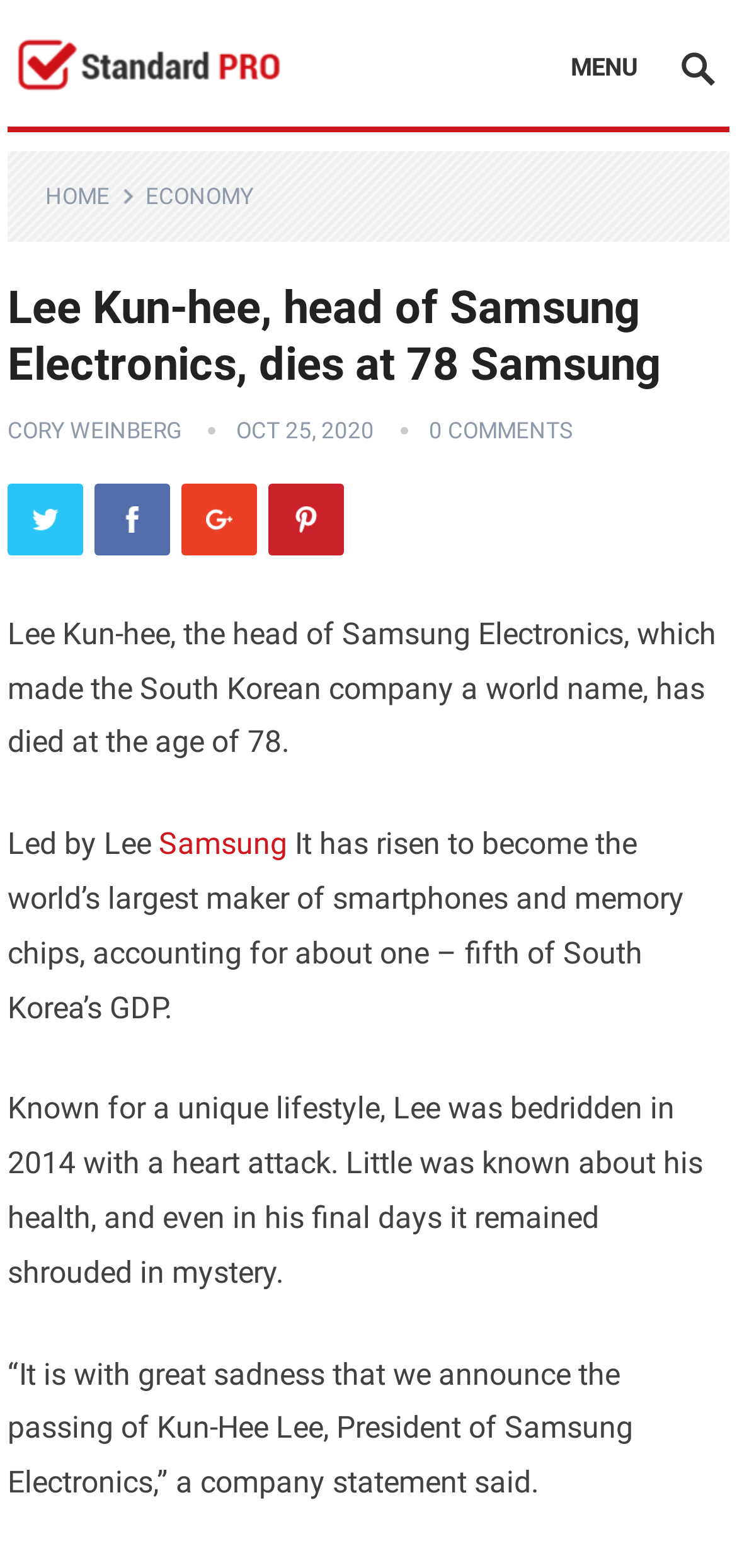Using the provided element description "Share on Facebook", determine the bounding box coordinates of the UI element.

[0.128, 0.309, 0.231, 0.354]